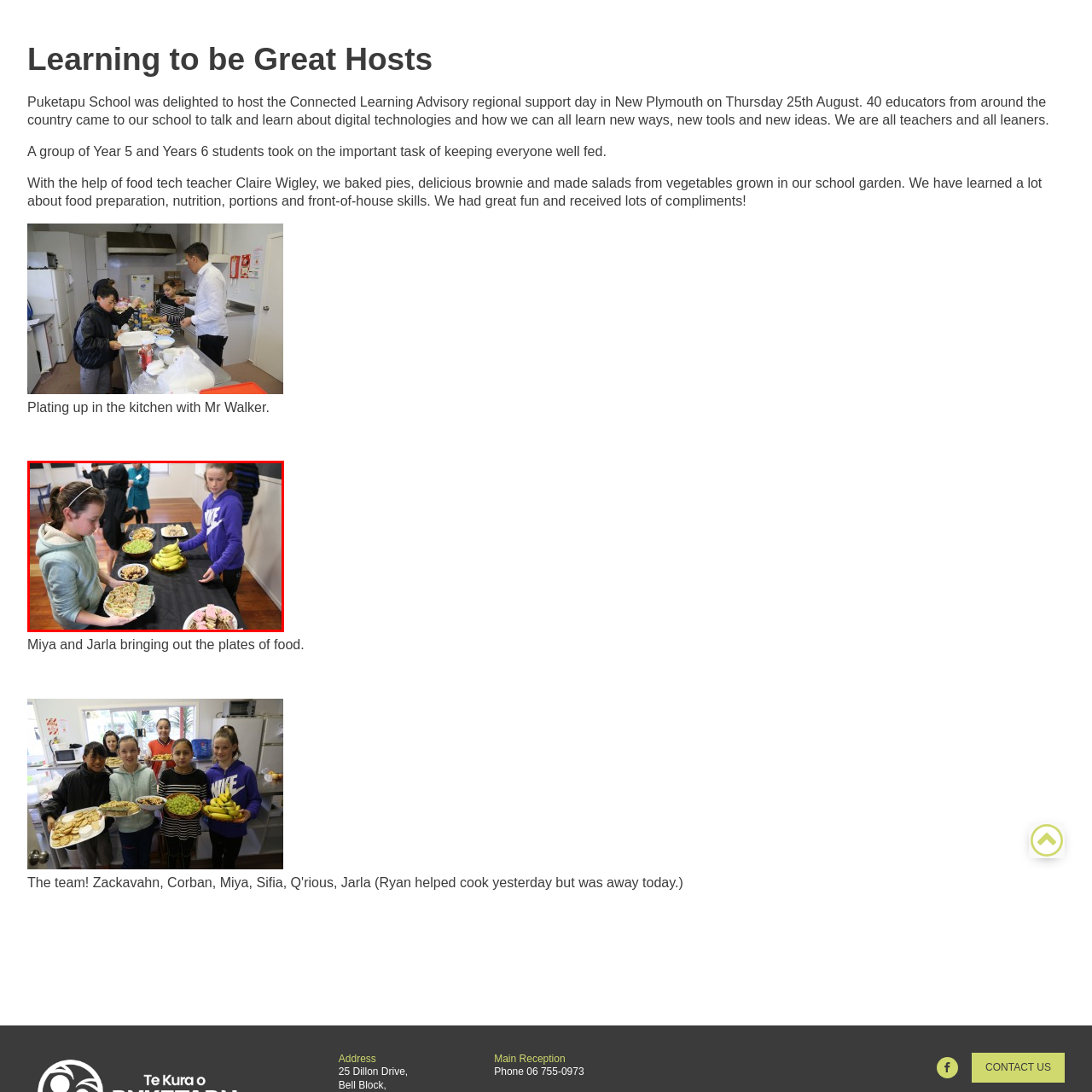What is the purpose of the event?
Look at the image framed by the red bounding box and provide an in-depth response.

The caption suggests that the event is focused on sharing and learning about food preparation, and the students' hands-on experience enriches their understanding of nutrition and hospitality.